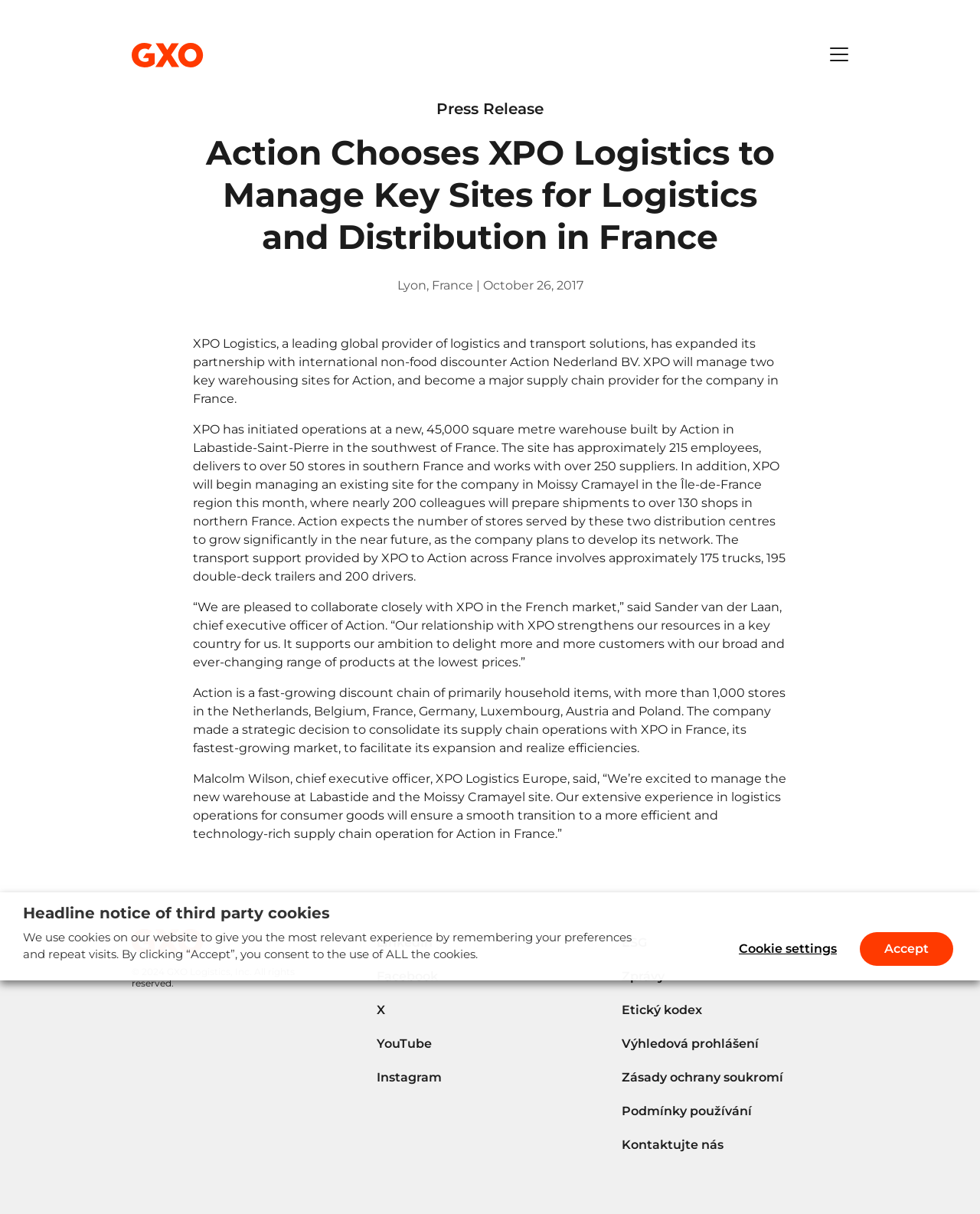What is the region where the Moissy Cramayel site is located?
Please provide a comprehensive answer to the question based on the webpage screenshot.

In the webpage content, it is mentioned that 'In addition, XPO will begin managing an existing site for the company in Moissy Cramayel in the Île-de-France region this month...' This indicates that the Moissy Cramayel site is located in the Île-de-France region.